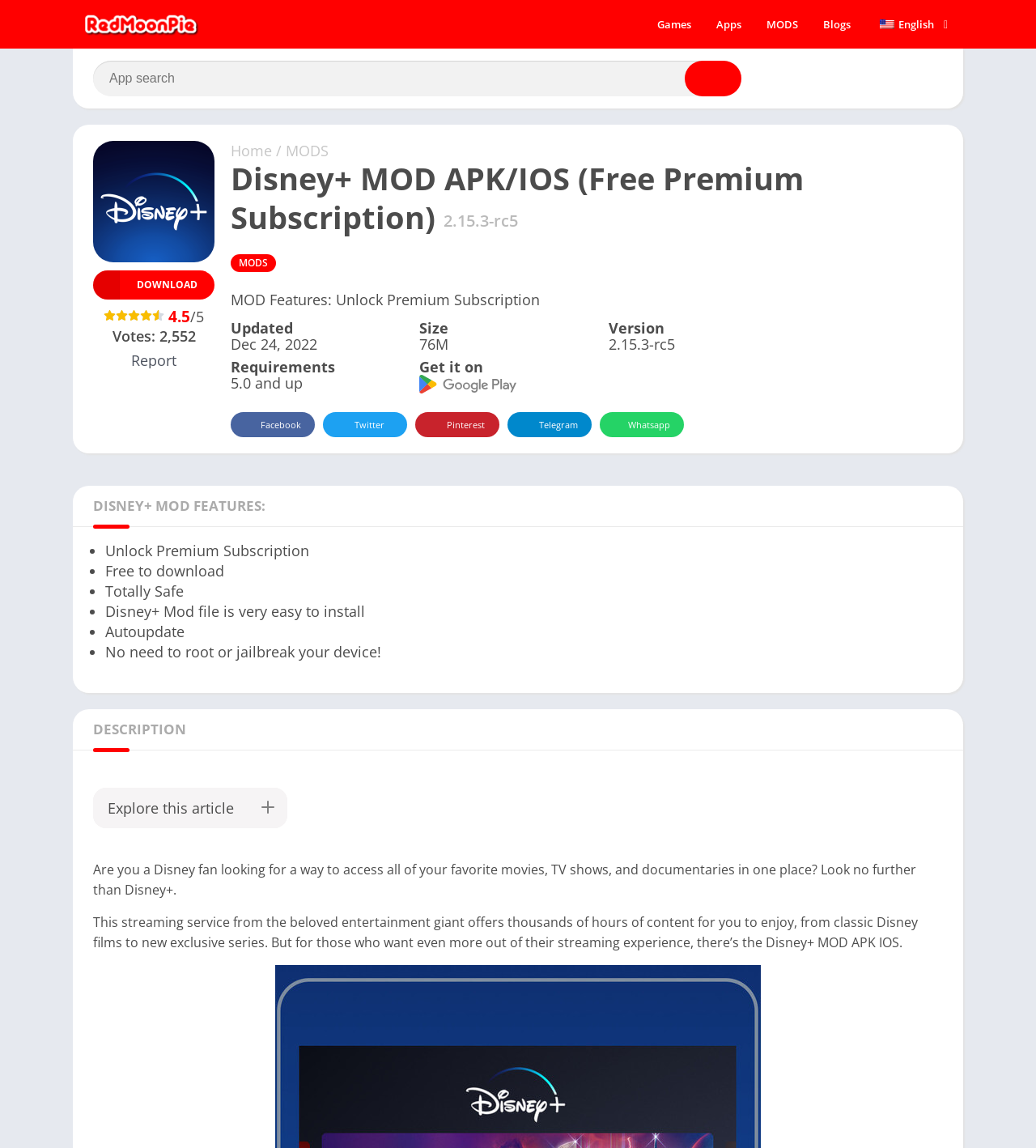Identify the bounding box coordinates of the HTML element based on this description: "Português do Brasil".

[0.834, 0.055, 0.974, 0.076]